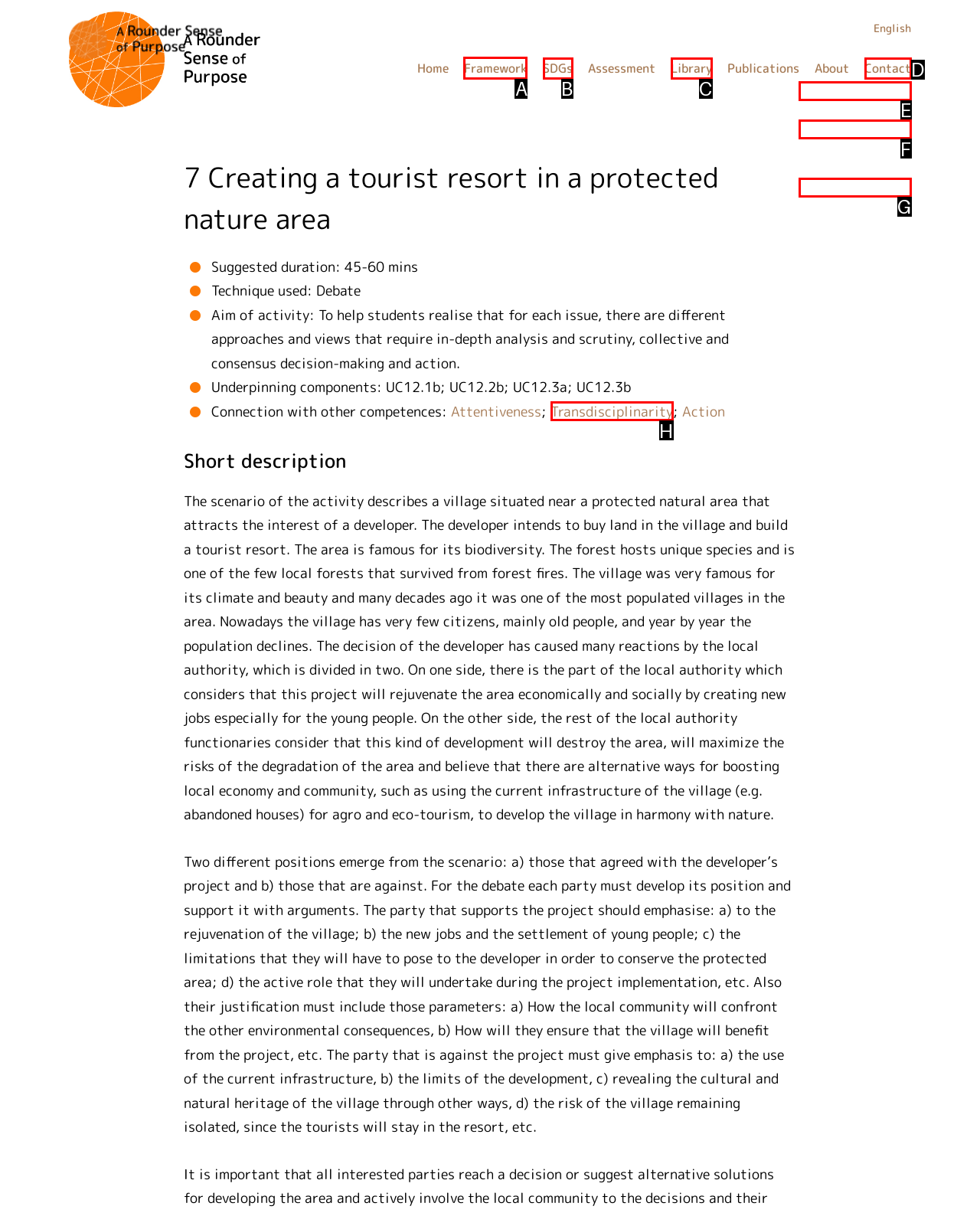For the instruction: Read about the Framework, which HTML element should be clicked?
Respond with the letter of the appropriate option from the choices given.

A